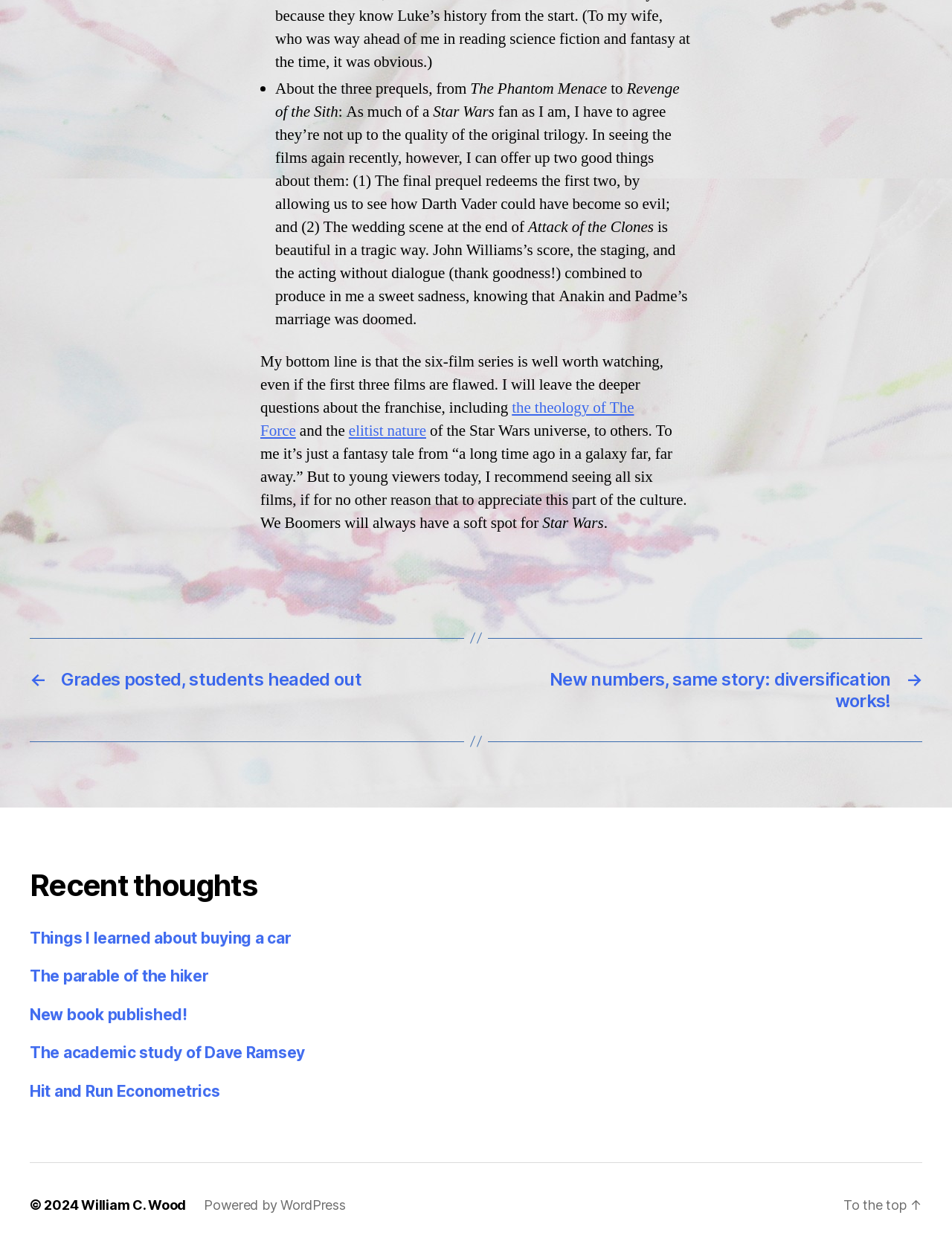What is the copyright year of the website?
Based on the visual details in the image, please answer the question thoroughly.

The copyright year is mentioned at the bottom of the webpage, indicating that the website's content is copyrighted in 2024.